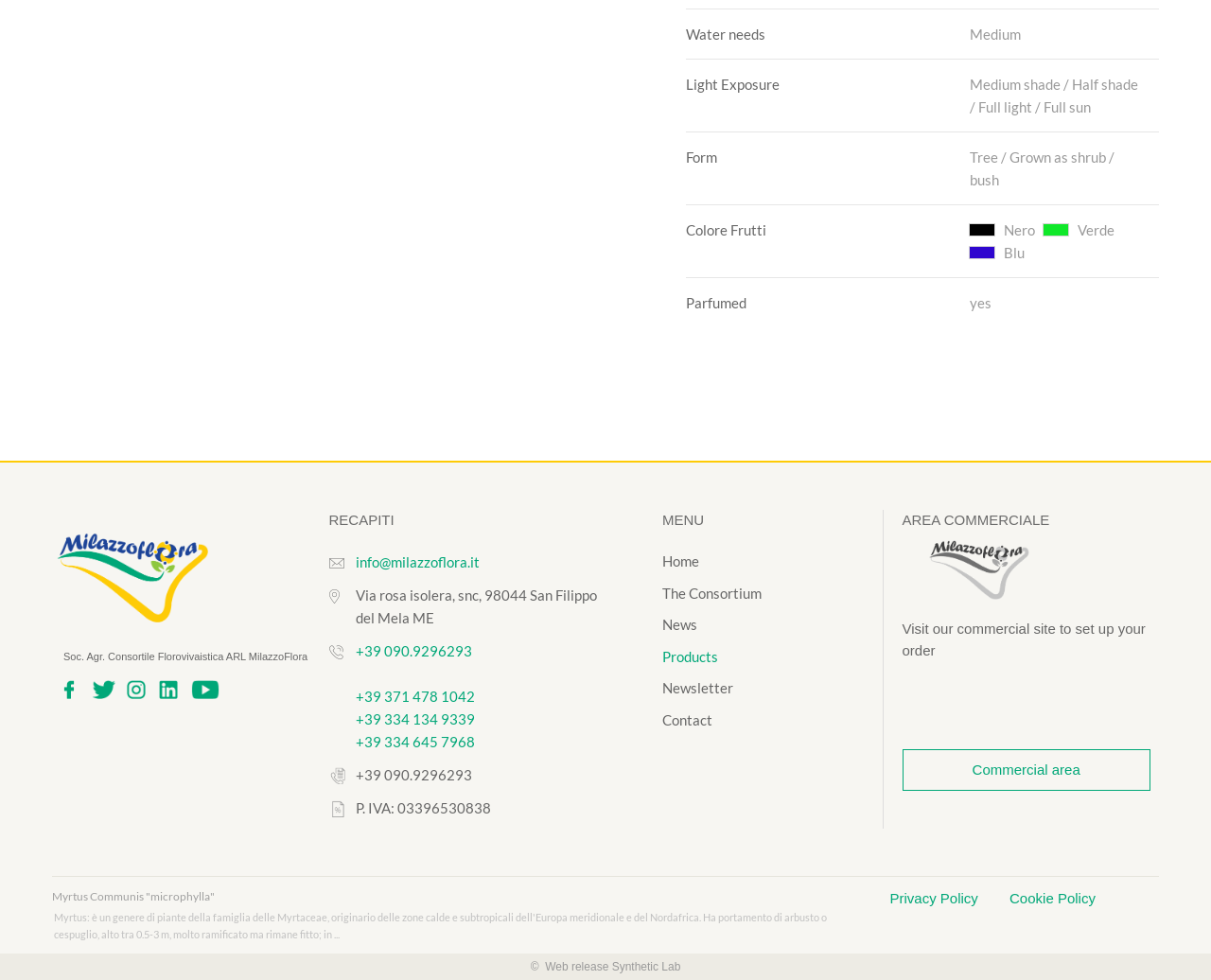Pinpoint the bounding box coordinates of the element to be clicked to execute the instruction: "Visit the commercial site".

[0.745, 0.764, 0.95, 0.807]